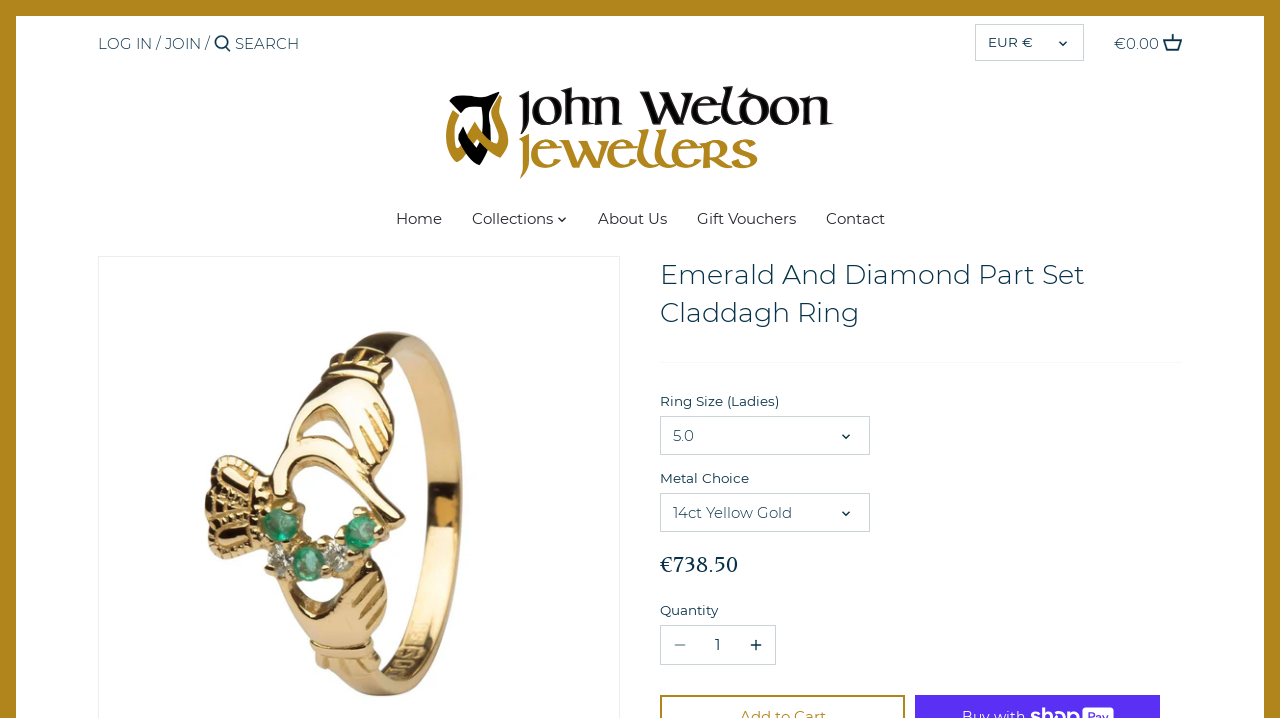Determine the bounding box coordinates of the region to click in order to accomplish the following instruction: "search for something". Provide the coordinates as four float numbers between 0 and 1, specifically [left, top, right, bottom].

[0.168, 0.031, 0.333, 0.088]